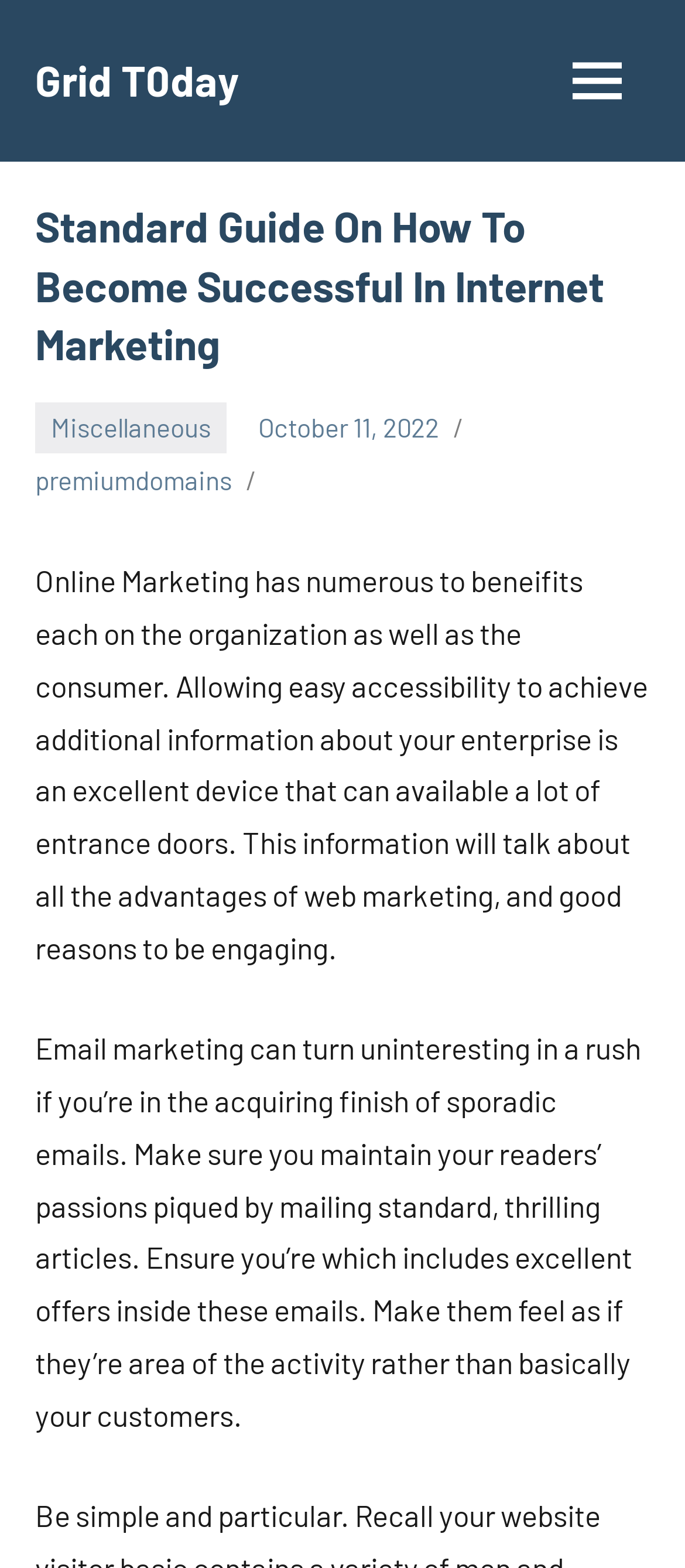What is the date mentioned on the webpage?
Please answer using one word or phrase, based on the screenshot.

October 11, 2022